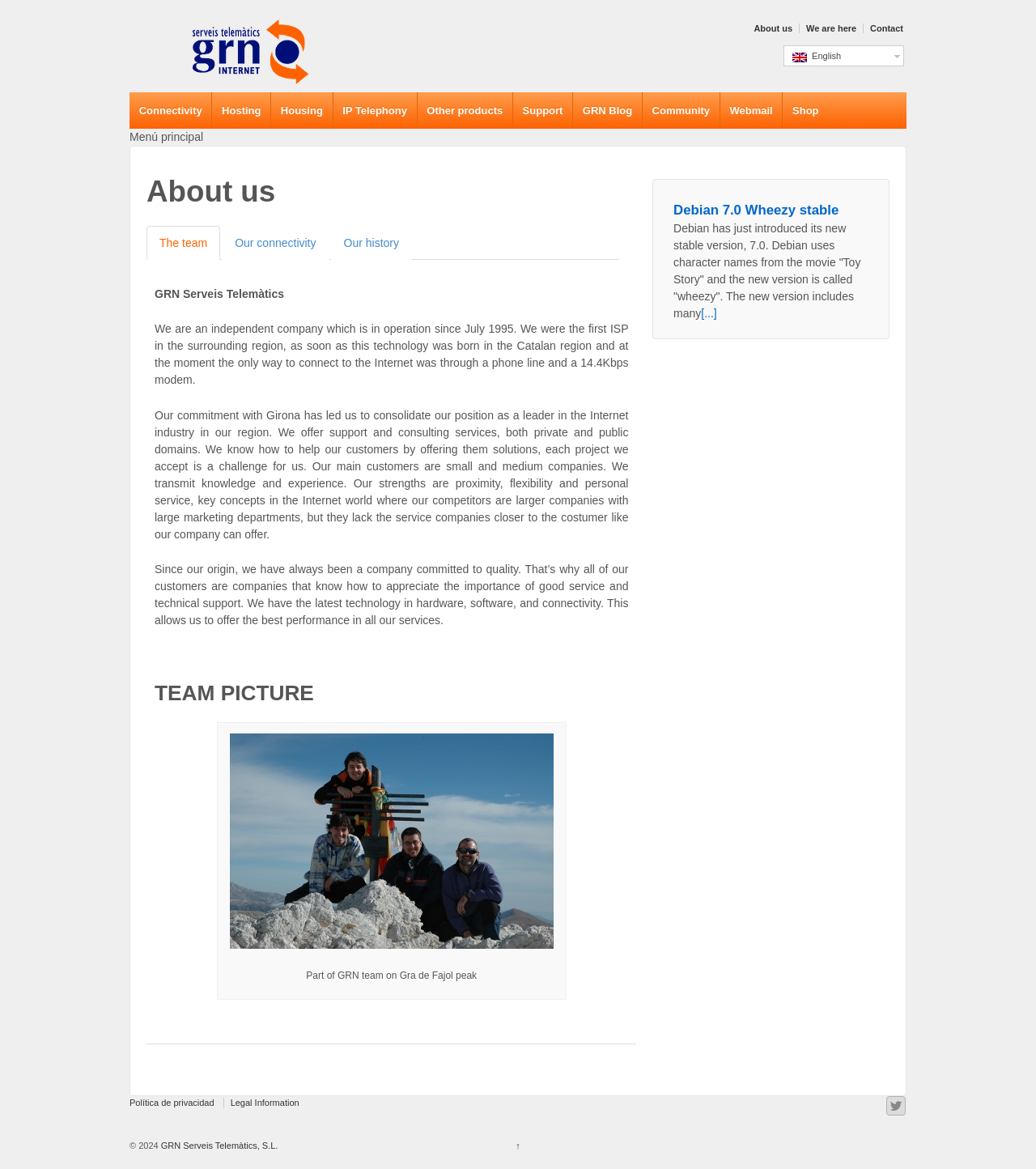Answer the question using only one word or a concise phrase: What is the name of the company?

GRN Serveis Telemàtics